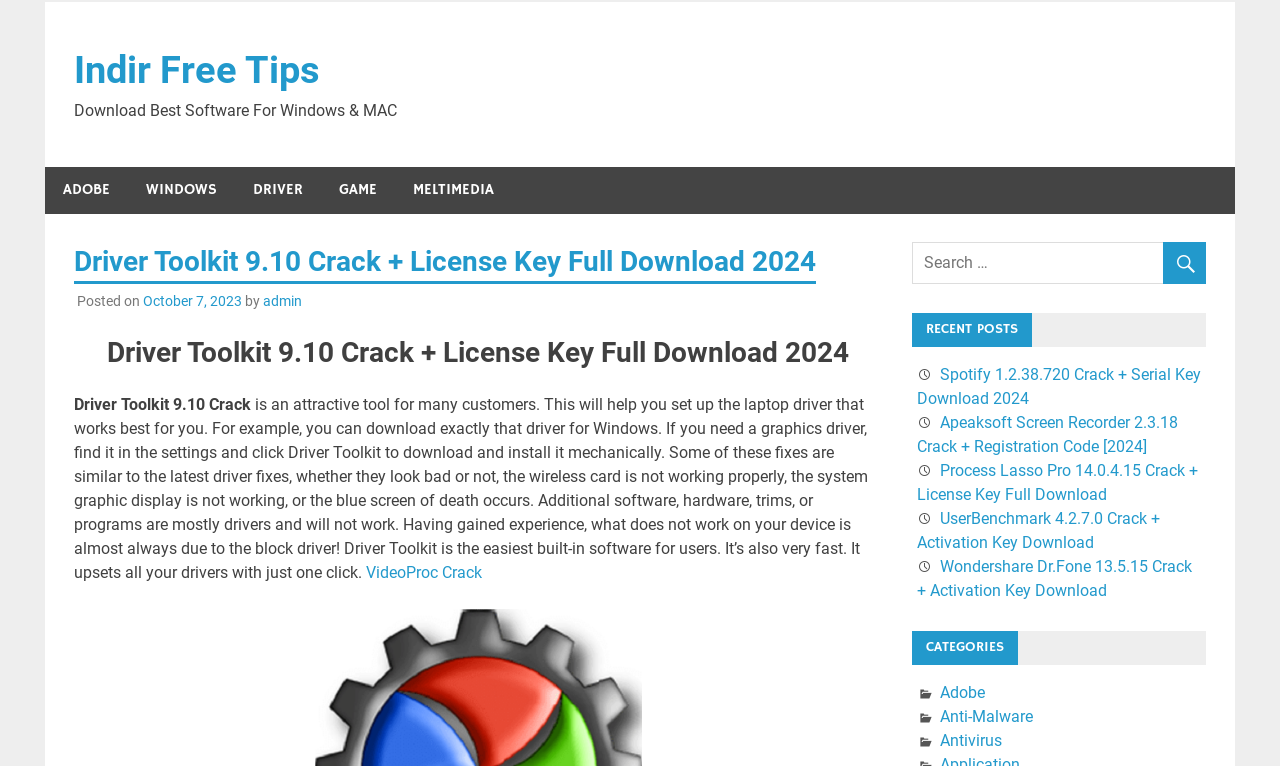Give a one-word or short-phrase answer to the following question: 
What is the function of the search box?

Search software